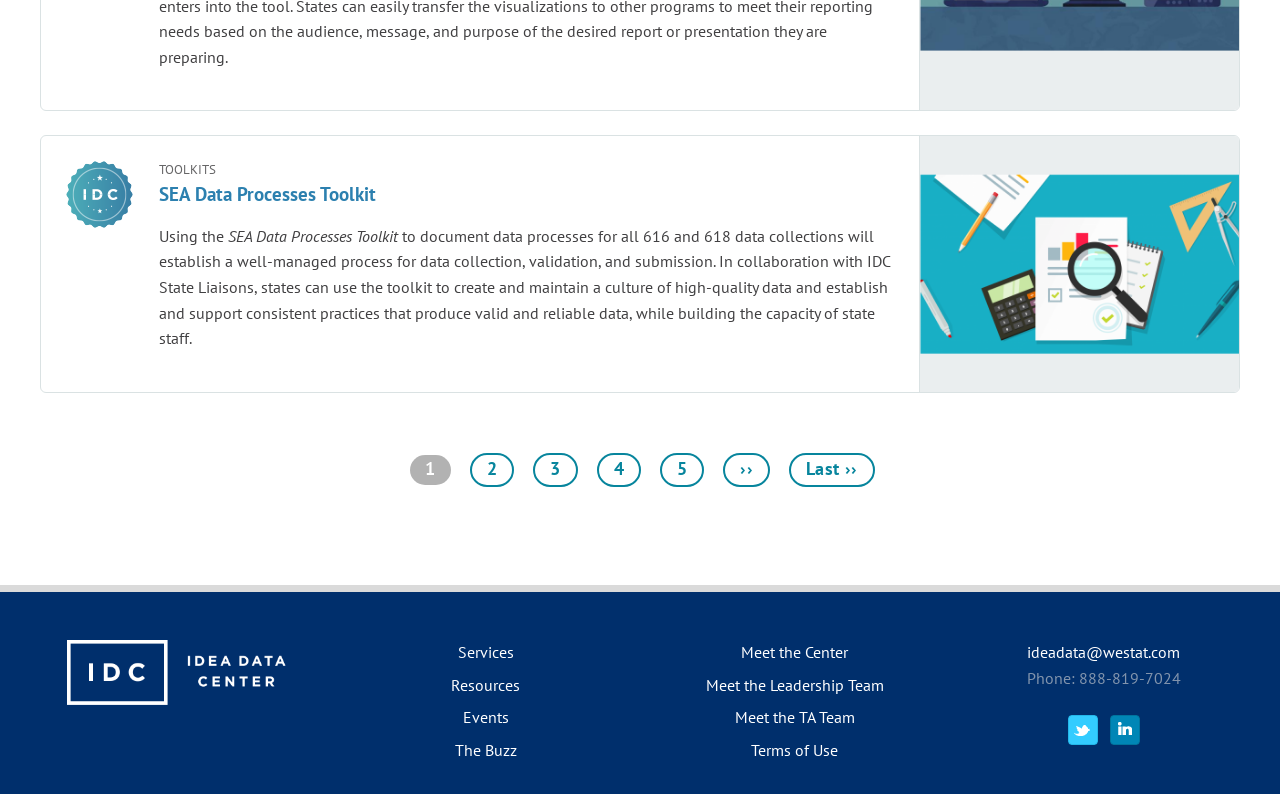Find the bounding box coordinates for the UI element that matches this description: "title="Twitter"".

[0.834, 0.901, 0.857, 0.939]